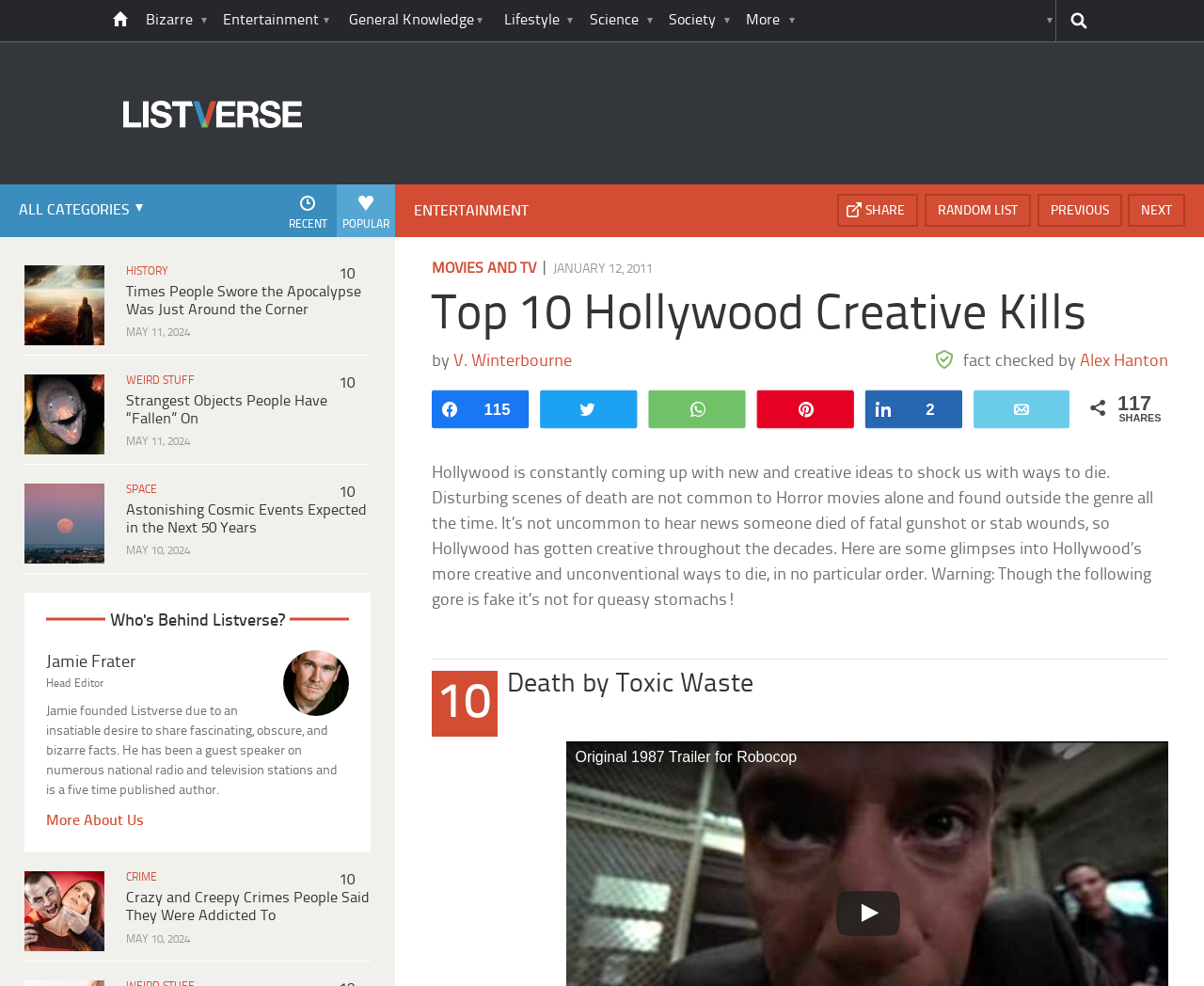Could you highlight the region that needs to be clicked to execute the instruction: "Read the article '10 Times People Swore the Apocalypse Was Just Around the Corner'"?

[0.134, 0.269, 0.353, 0.339]